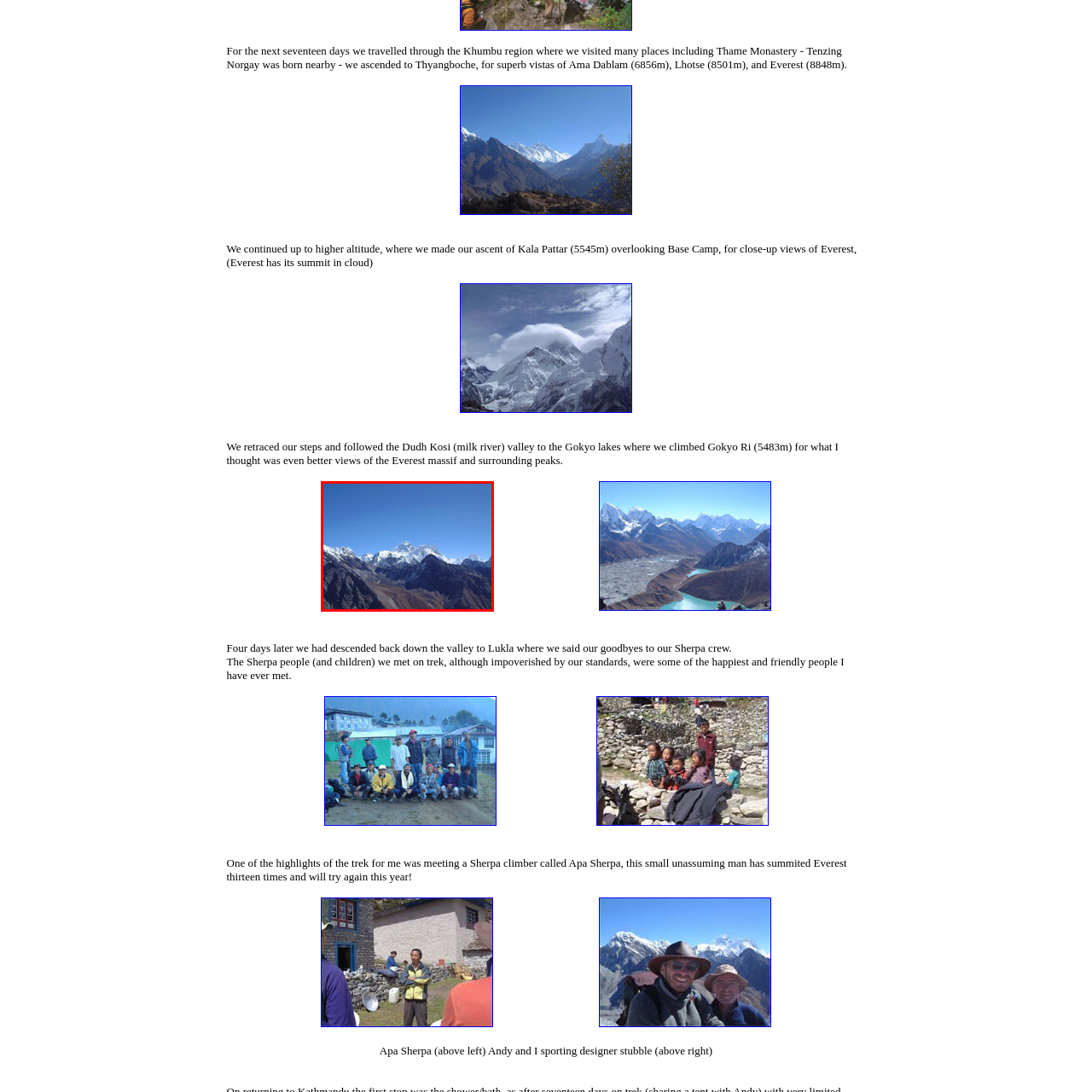Describe in detail what is happening in the image highlighted by the red border.

The image captures a breathtaking panoramic view of the majestic Himalayas, showcasing the towering peaks adorned with snow under a brilliant blue sky. Prominently featured in the background is Mount Everest, recognized as the highest peak in the world, standing at 8,848 meters (29,029 feet). This scene exemplifies the awe-inspiring landscape of the Khumbu region, where trekkers gain stunning vistas while ascending to higher altitudes. This particular view is reminiscent of the journey made by adventurers, highlighting the allure and challenge of trekking in such a formidable environment.